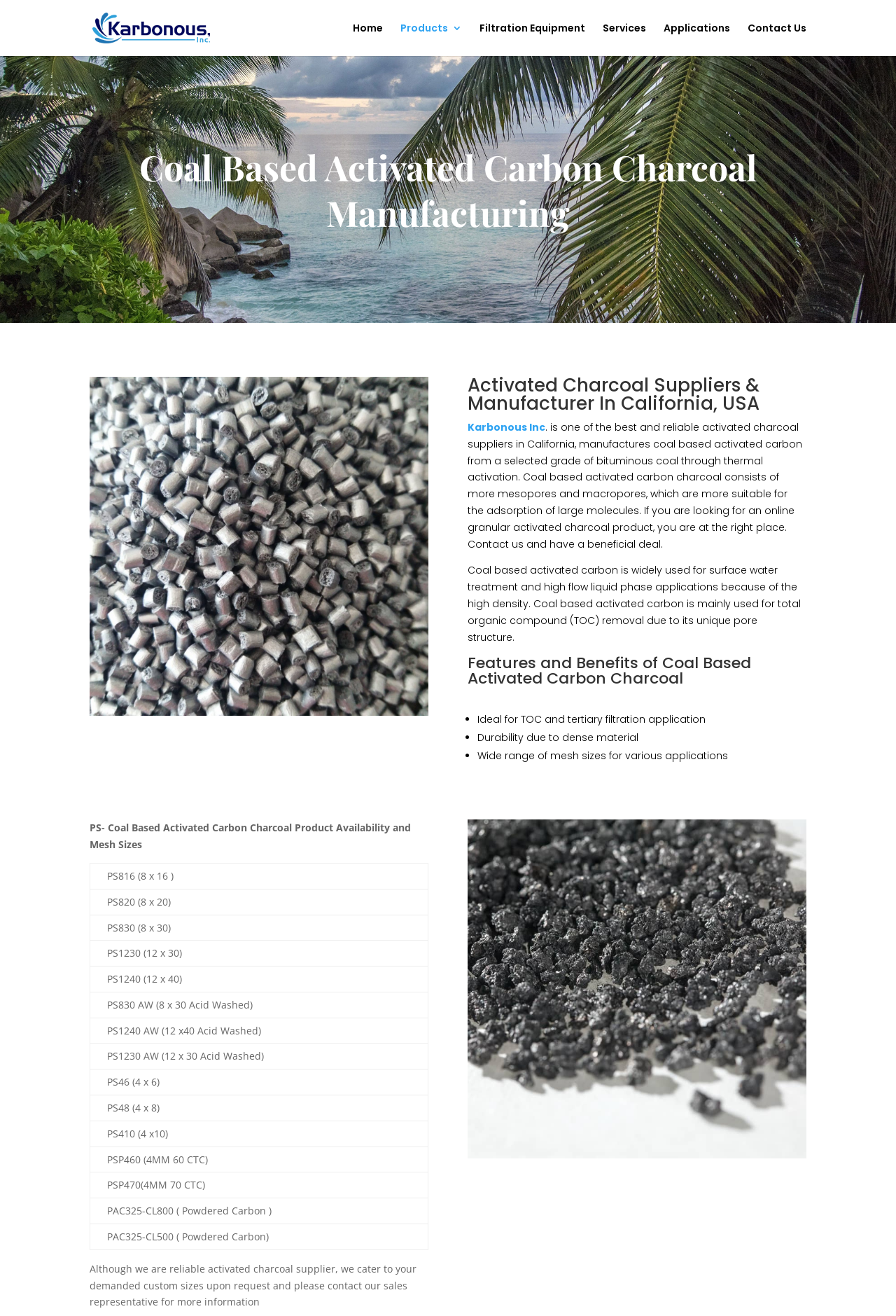Please identify the webpage's heading and generate its text content.

Coal Based Activated Carbon Charcoal Manufacturing